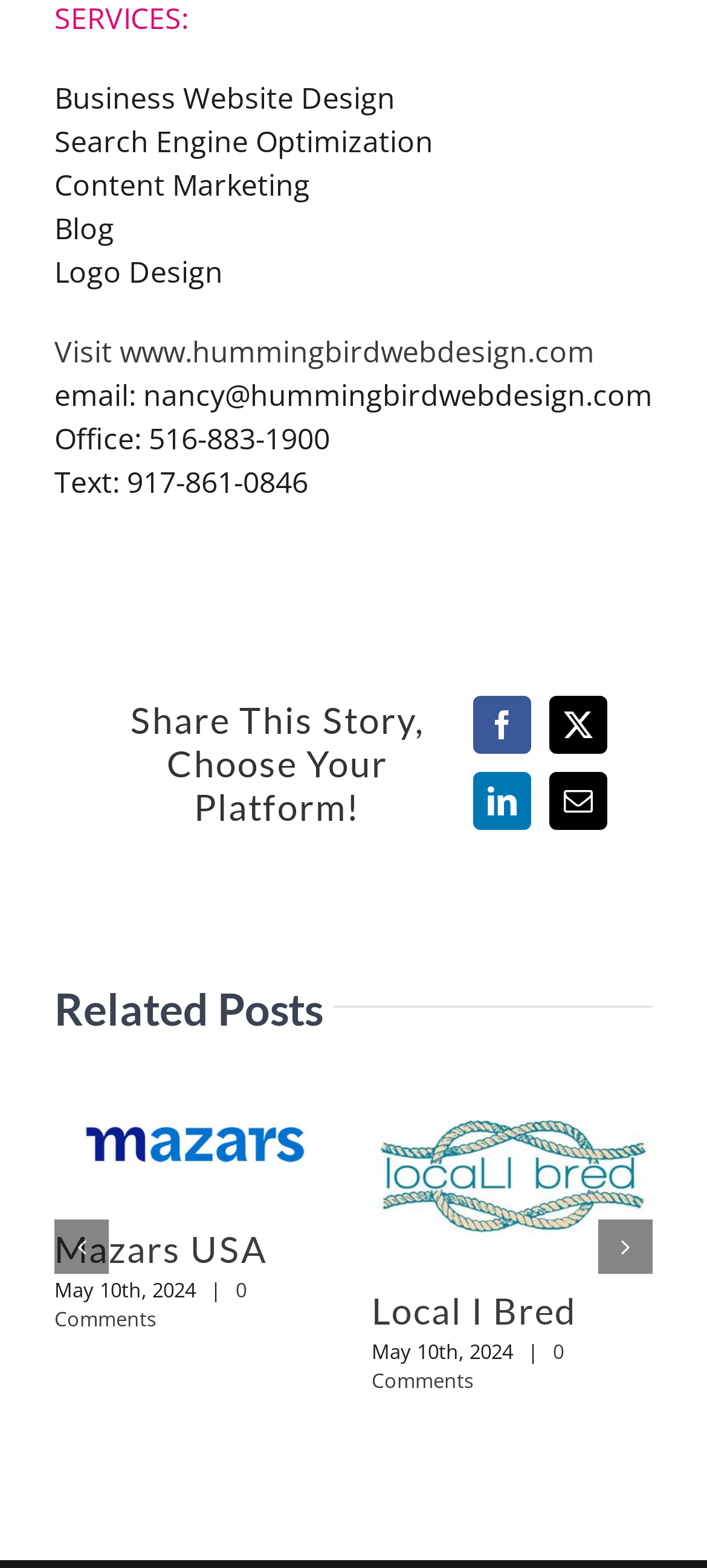Find the bounding box coordinates of the clickable region needed to perform the following instruction: "Go to the previous slide". The coordinates should be provided as four float numbers between 0 and 1, i.e., [left, top, right, bottom].

[0.077, 0.777, 0.154, 0.812]